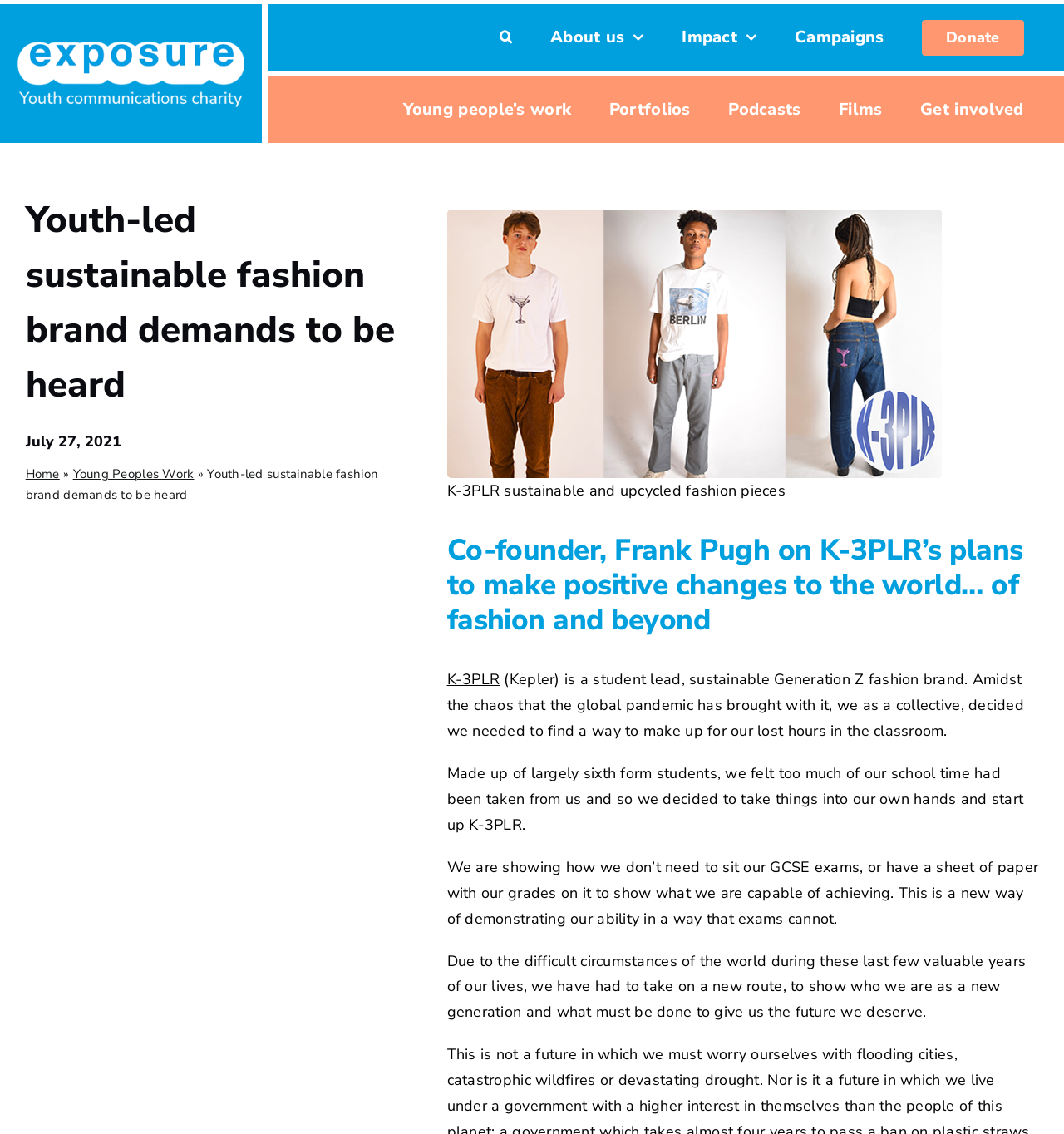Please identify the bounding box coordinates of the element's region that needs to be clicked to fulfill the following instruction: "Read the 'Safeguard Your Income With Sanlam’s Income Protection Plan' article". The bounding box coordinates should consist of four float numbers between 0 and 1, i.e., [left, top, right, bottom].

None